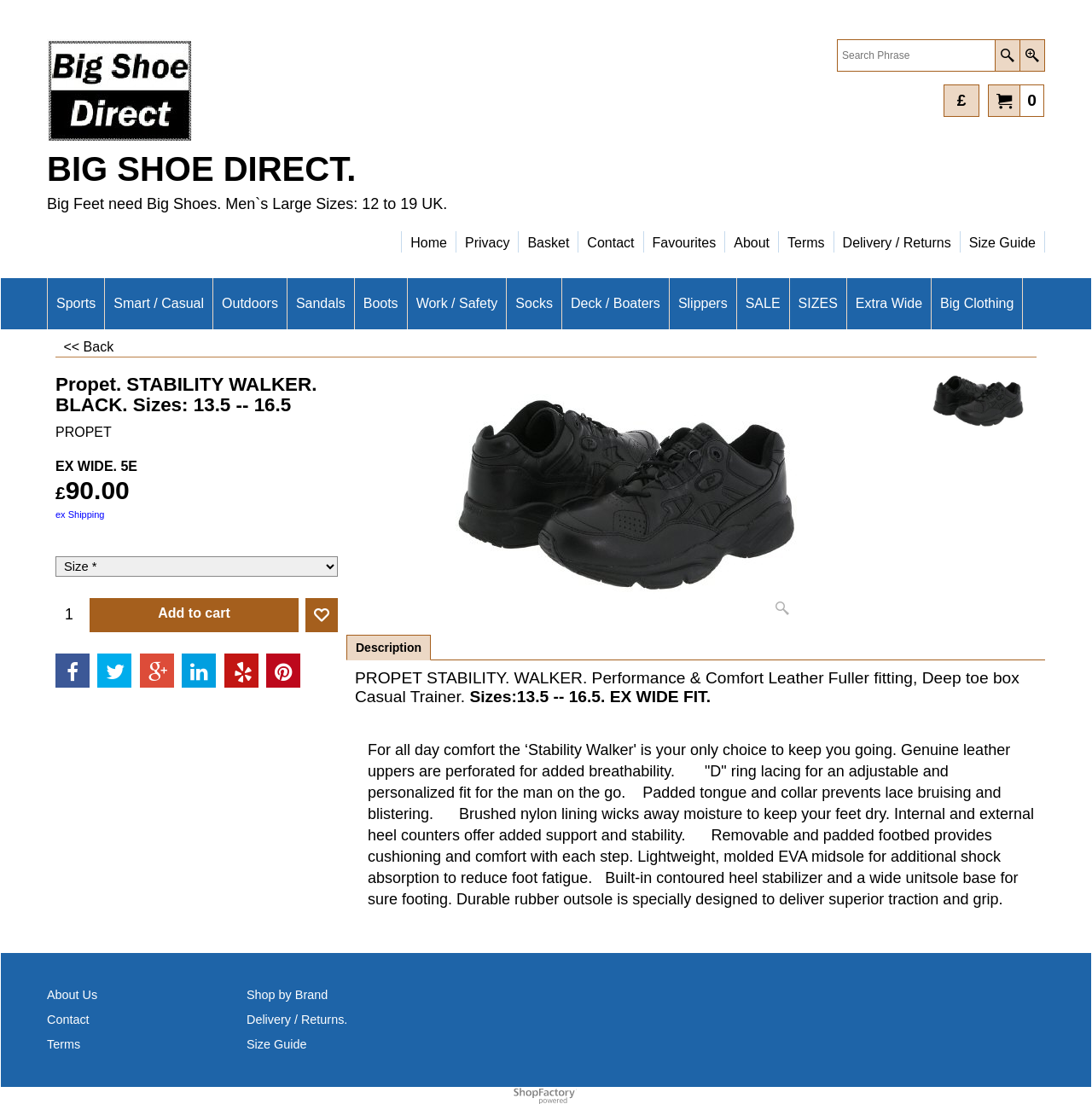Detail the webpage's structure and highlights in your description.

This webpage appears to be an online shoe store, specifically showcasing a product called "Propet Stability Walker" in black color. The page is divided into several sections. At the top, there is a navigation menu with links to various categories such as "Sports", "Smart/Casual", "Outdoors", and more. Below this menu, there is a search bar and a series of links to other pages, including "Home", "Privacy", "Basket", and "Contact".

The main product section is located in the center of the page, featuring a large image of the shoe. Above the image, there is a heading with the product name, "Propet Stability Walker", and a description of the product, including its features and sizes available. Below the image, there are links to add the product to the cart or favorites, as well as a dropdown menu to select the size.

To the right of the product image, there is a section displaying the product's price, £90.00, and a link to view shipping information. Below this section, there is a table with product details, including a description of the shoe's features, such as its leather upper, breathable perforations, and cushioned footbed.

Further down the page, there is a section with a detailed product description, highlighting the shoe's comfort and performance features. This section is followed by a series of links to other pages, including "About Us", "Contact", "Terms", and "Shop by Brand".

At the very bottom of the page, there is a section with the store's contact information, including email, phone number, and address, as well as links to pages with information on delivery, returns, and sizing.